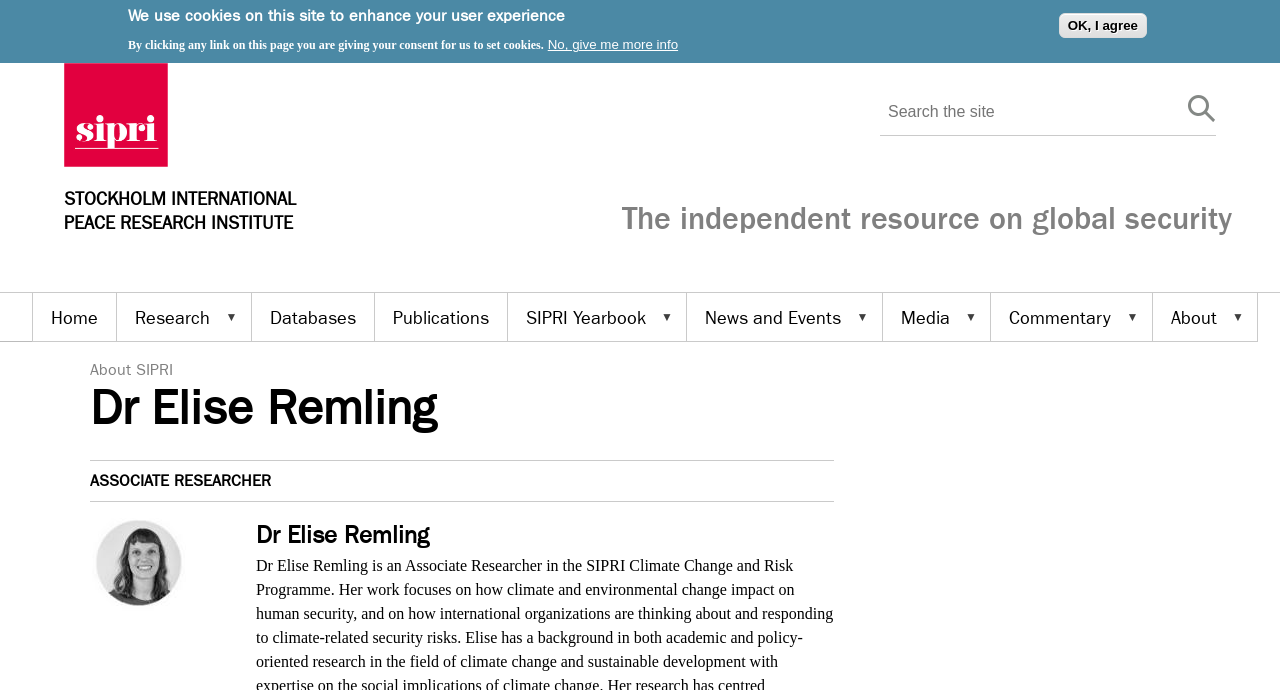What is the organization's name?
Respond to the question with a well-detailed and thorough answer.

I found the organization's name by looking at the link element with the text 'STOCKHOLM INTERNATIONAL PEACE RESEARCH INSTITUTE' which appears prominently on the webpage.